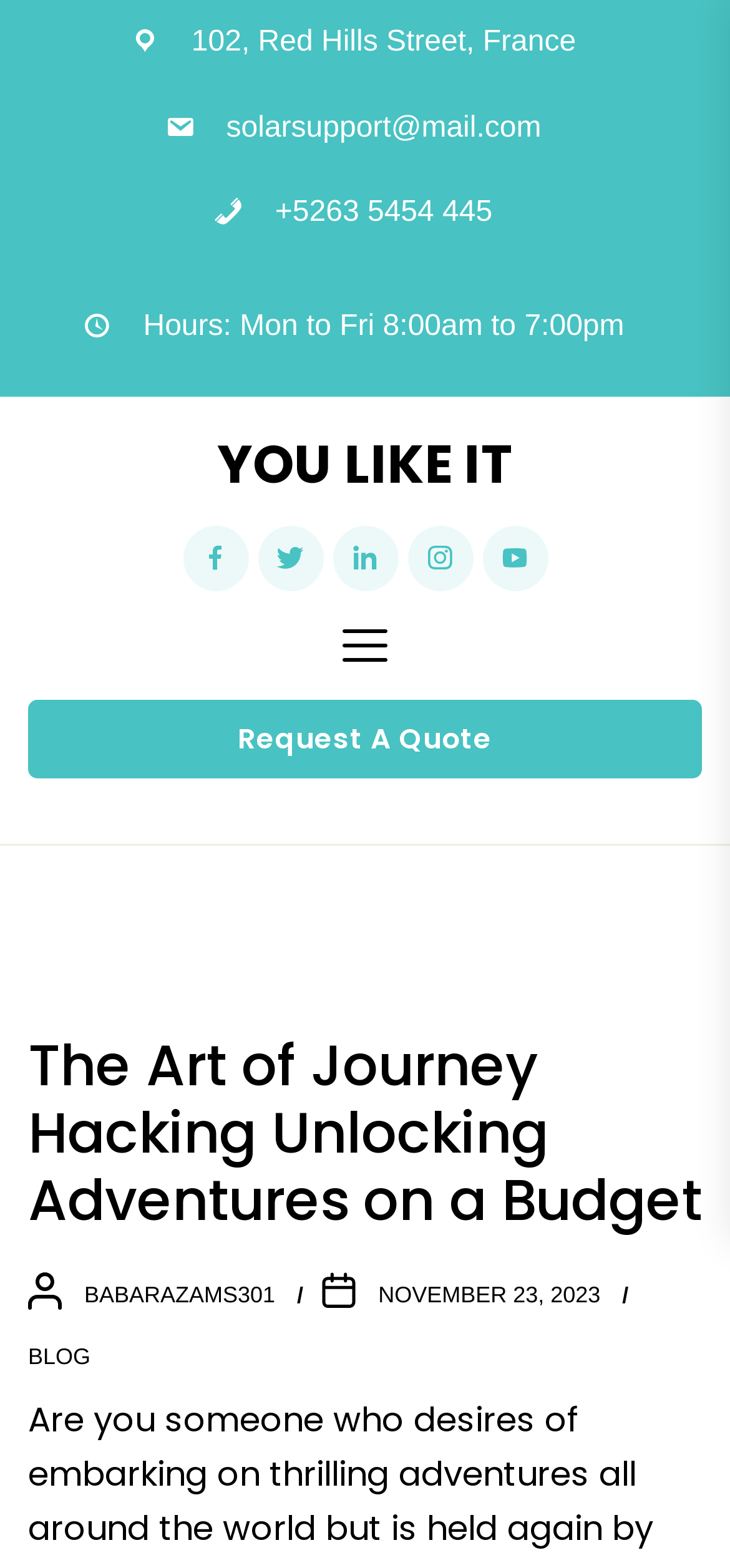Bounding box coordinates are specified in the format (top-left x, top-left y, bottom-right x, bottom-right y). All values are floating point numbers bounded between 0 and 1. Please provide the bounding box coordinate of the region this sentence describes: babarazams301

[0.115, 0.818, 0.377, 0.835]